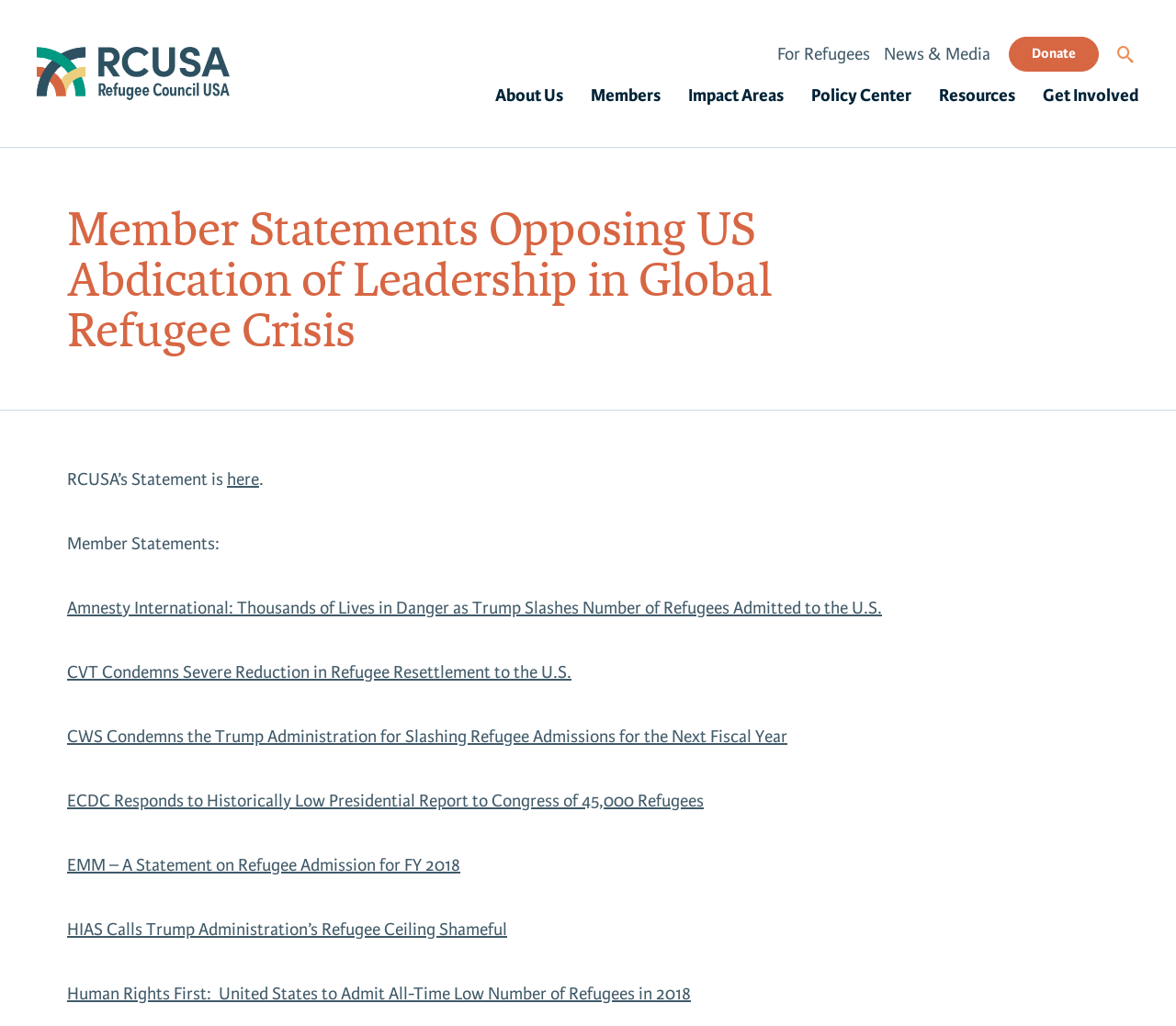What is the text next to the Refugee Council USA logo?
Provide a short answer using one word or a brief phrase based on the image.

None